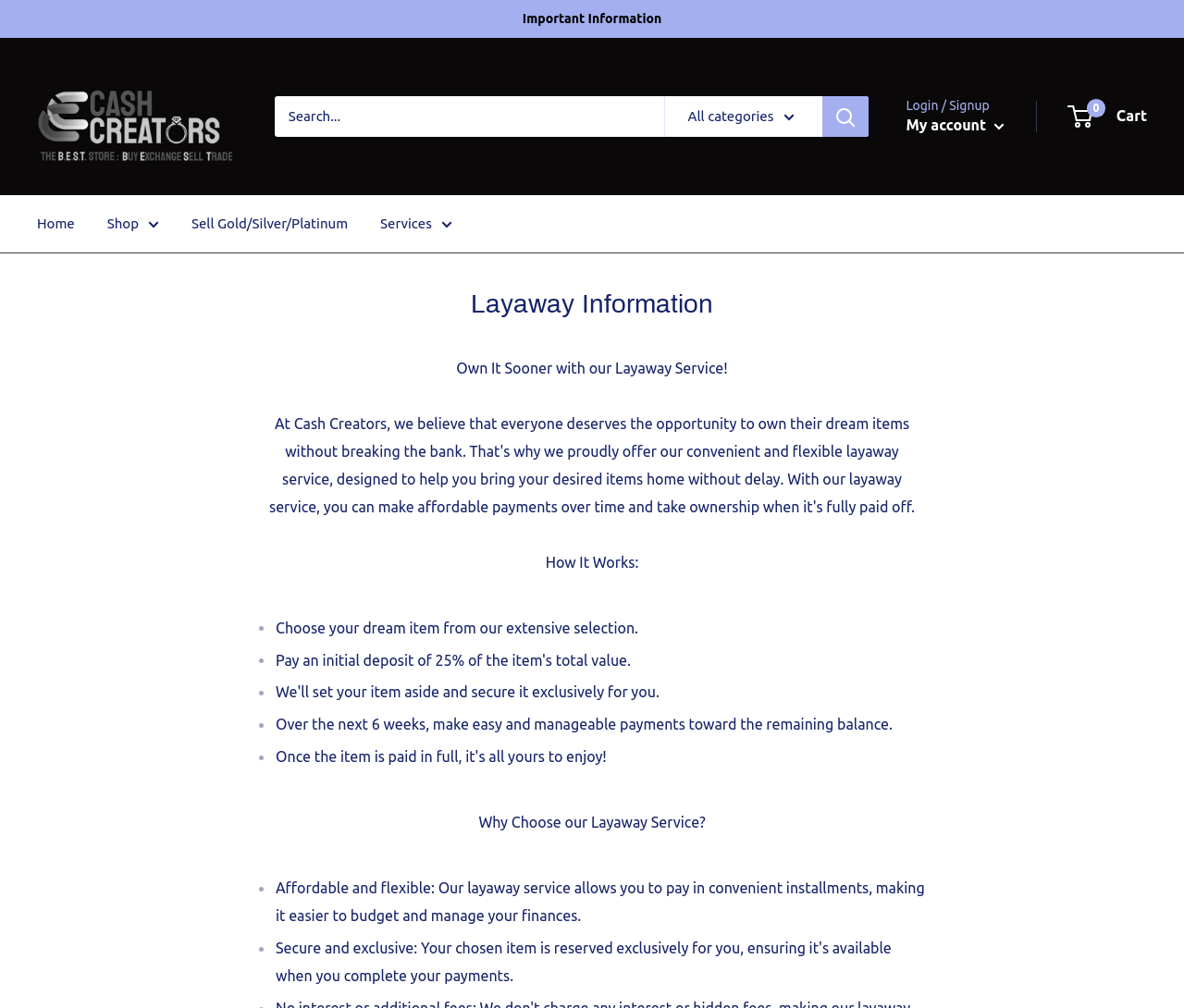What is the position of the search button?
Please use the visual content to give a single word or phrase answer.

Top right